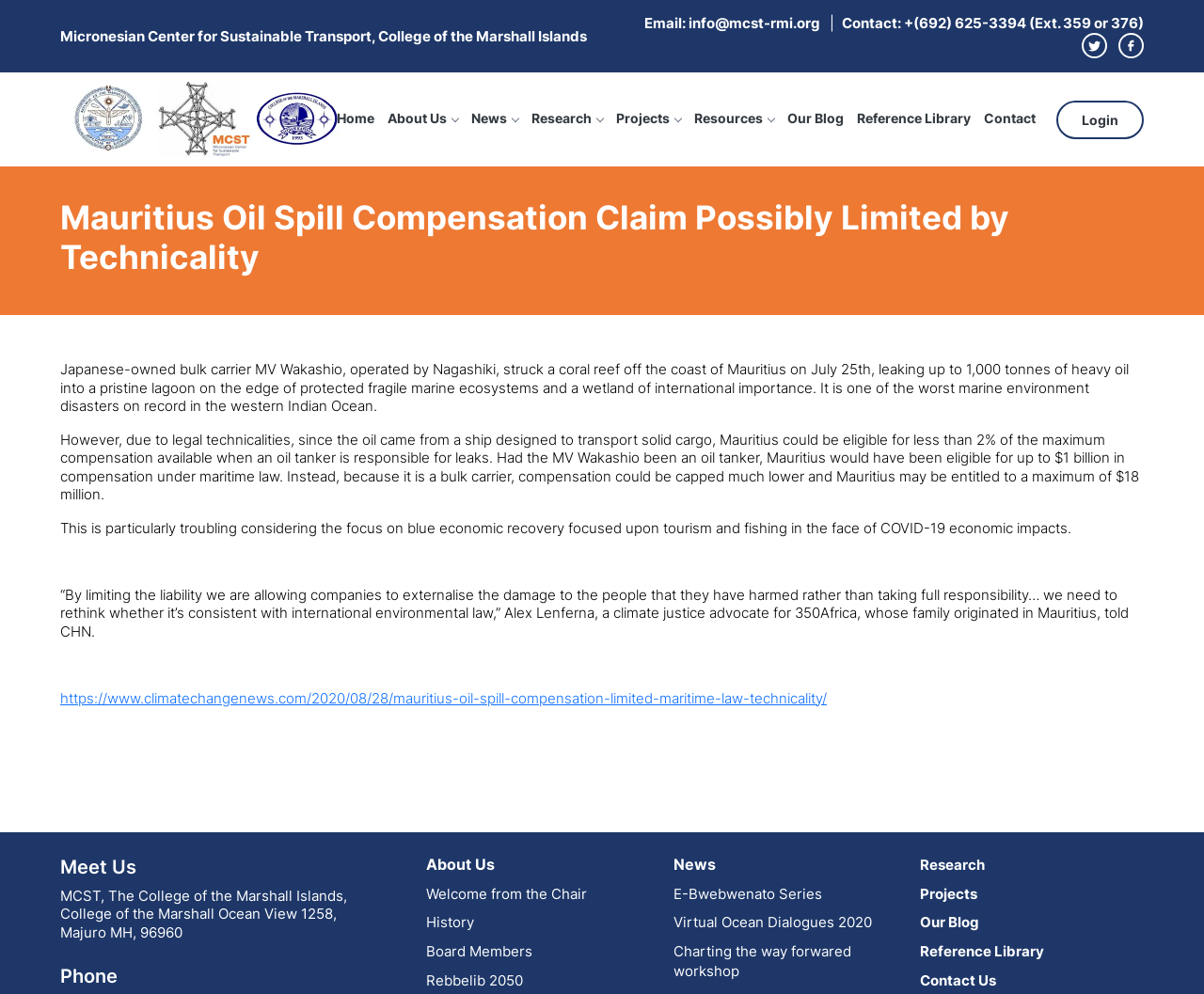Please determine the bounding box coordinates for the UI element described here. Use the format (top-left x, top-left y, bottom-right x, bottom-right y) with values bounded between 0 and 1: Welcome from the Chair

[0.354, 0.89, 0.488, 0.908]